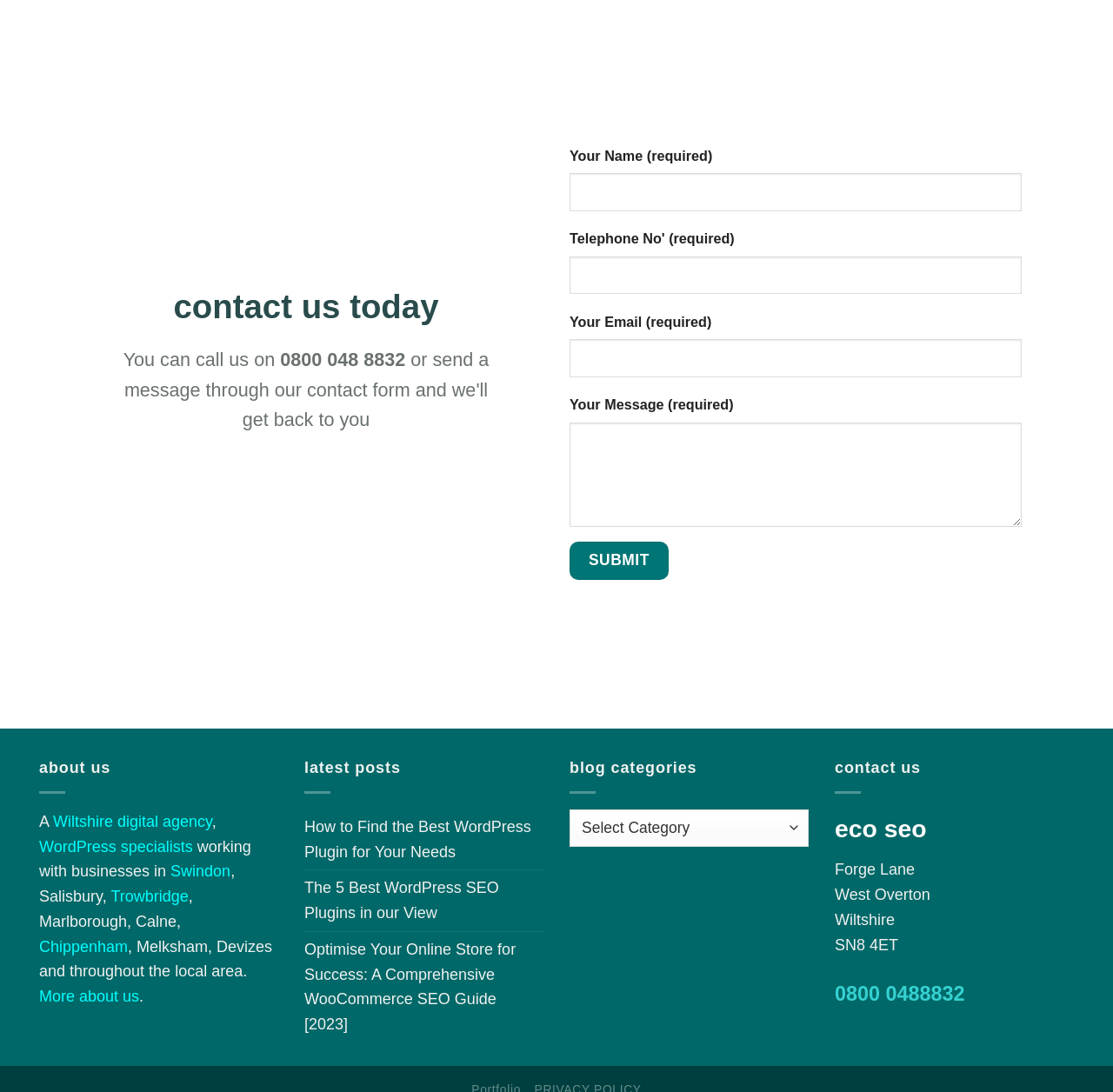Predict the bounding box coordinates of the UI element that matches this description: "More about us". The coordinates should be in the format [left, top, right, bottom] with each value between 0 and 1.

[0.035, 0.905, 0.125, 0.921]